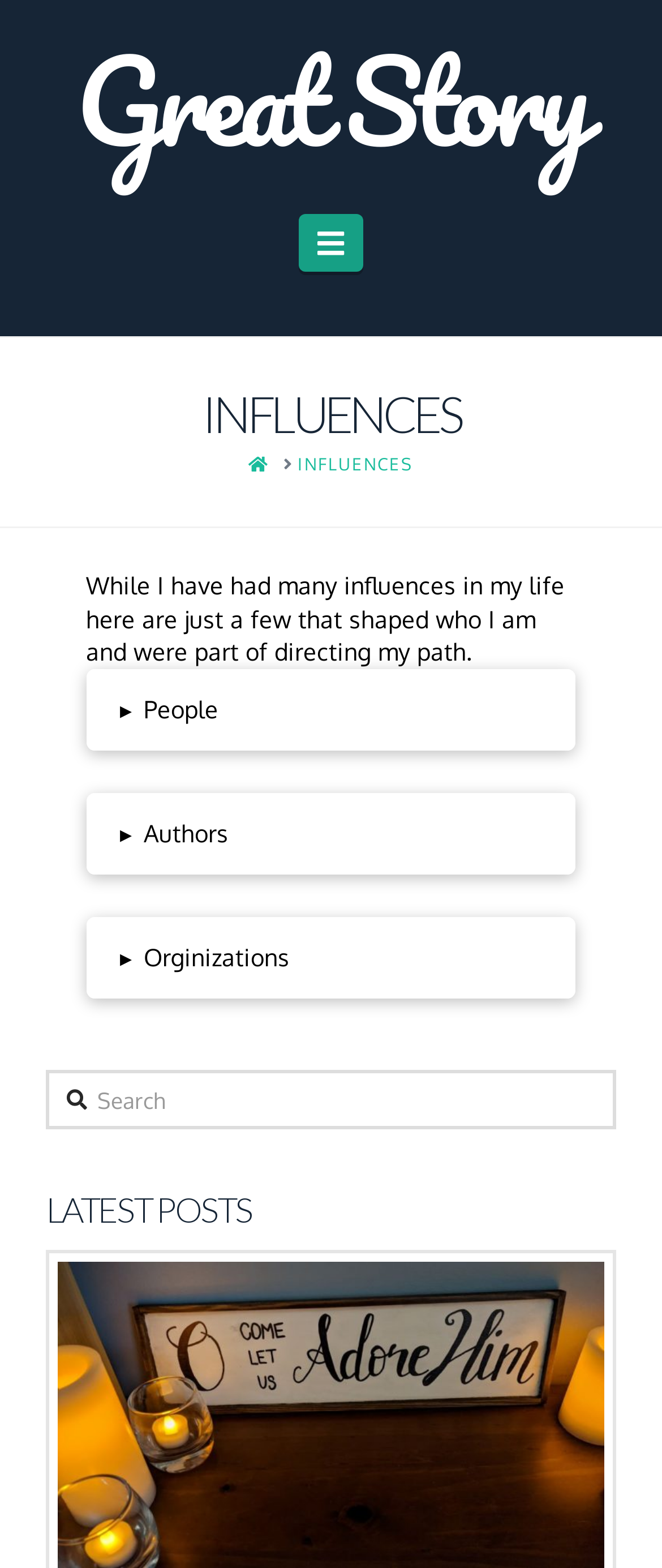Identify the bounding box coordinates for the UI element described by the following text: "▸People". Provide the coordinates as four float numbers between 0 and 1, in the format [left, top, right, bottom].

[0.13, 0.426, 0.87, 0.479]